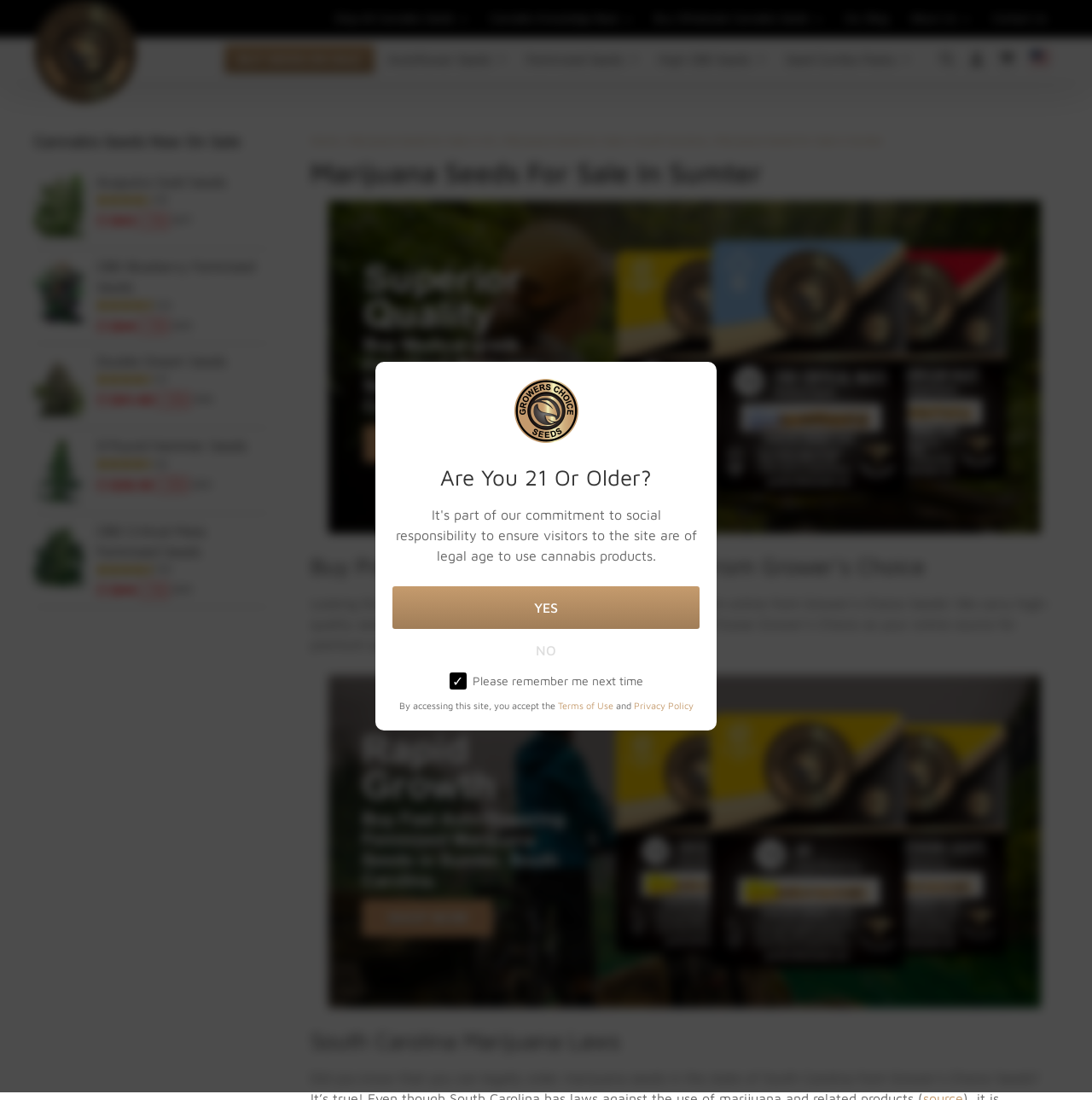Could you indicate the bounding box coordinates of the region to click in order to complete this instruction: "Buy seeds on sale".

[0.206, 0.04, 0.343, 0.067]